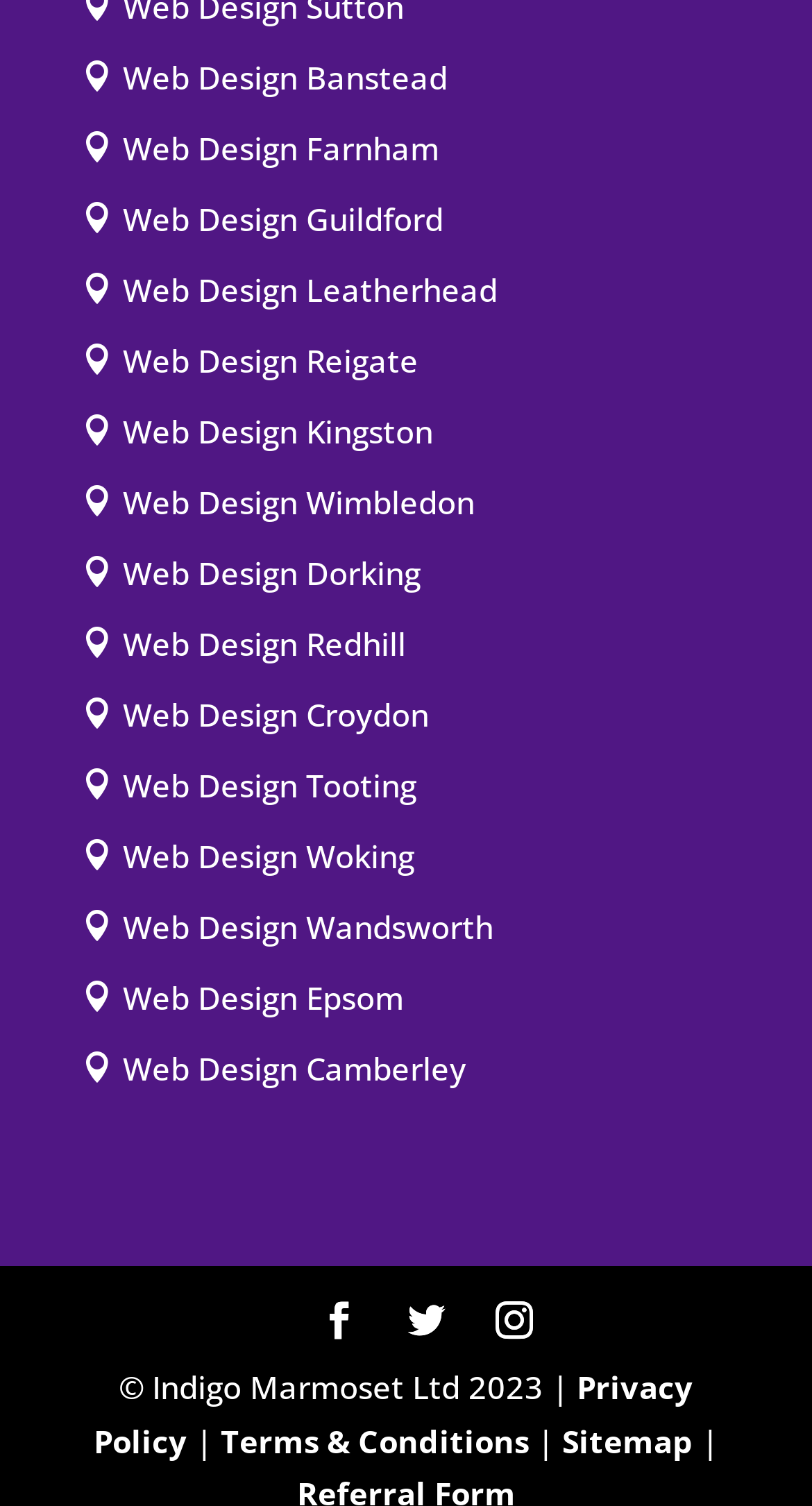Find the bounding box coordinates of the element to click in order to complete the given instruction: "Visit Web Design Woking."

[0.1, 0.555, 0.51, 0.582]